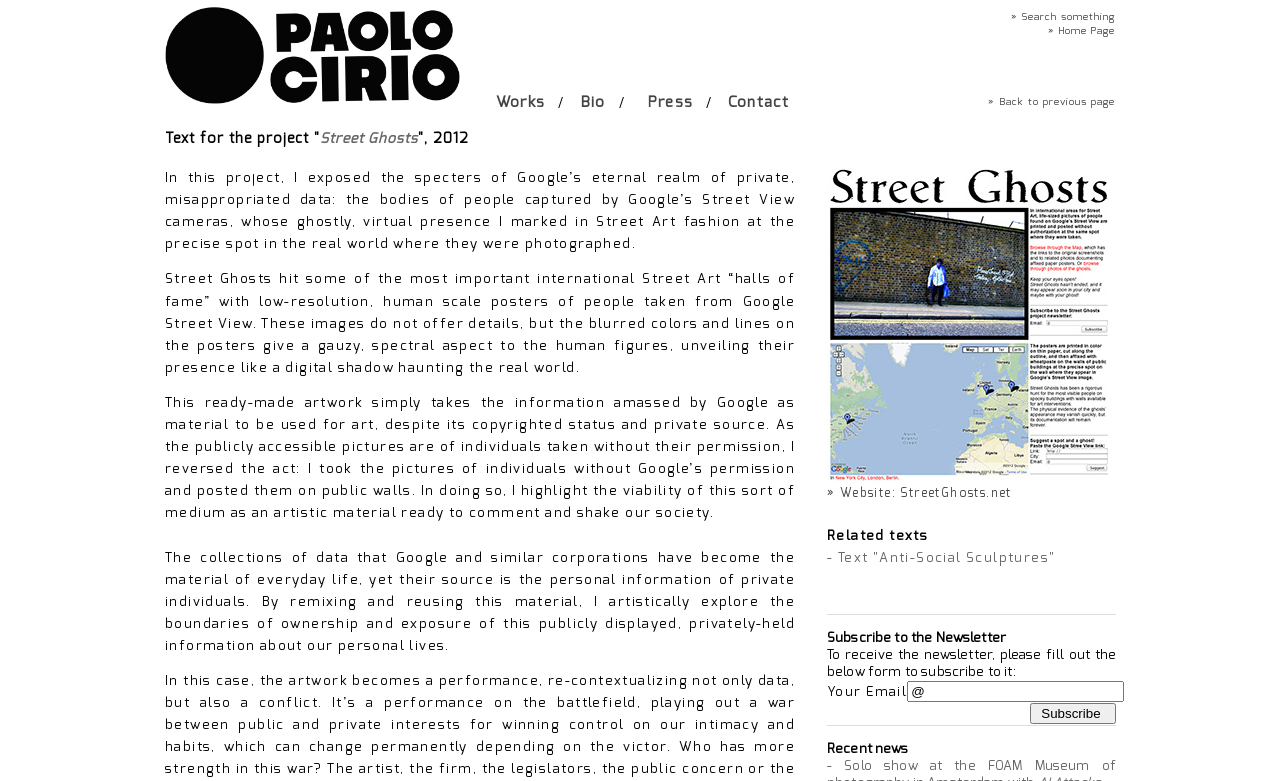By analyzing the image, answer the following question with a detailed response: What is the theme of the artwork 'Street Ghosts'?

The theme of the artwork 'Street Ghosts' is about the boundaries of privacy and ownership, specifically exploring the use of publicly accessible but privately held information about individuals, and the artist's act of remixing and reusing this material to comment on society.